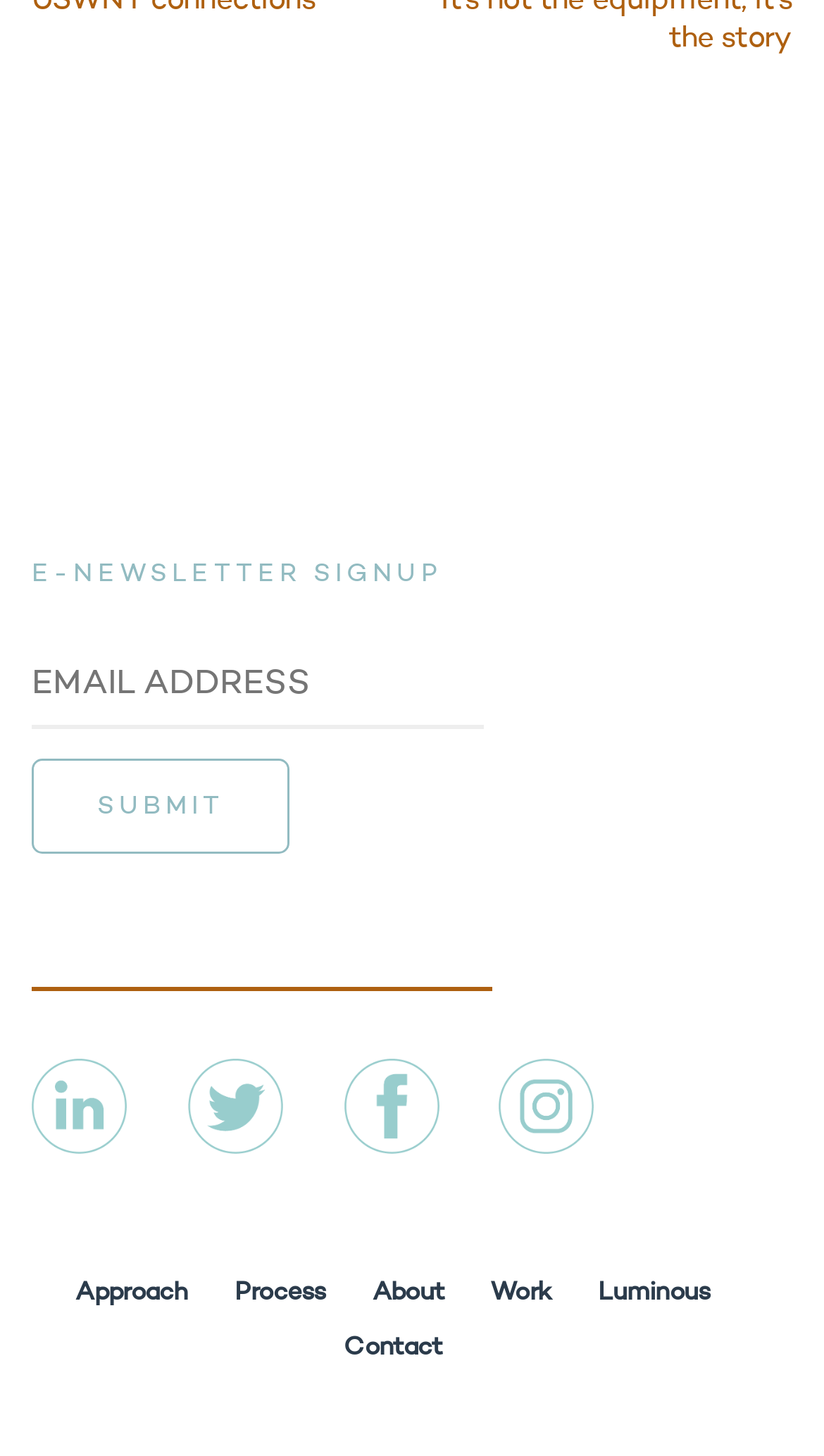Please respond to the question with a concise word or phrase:
What is the last link in the bottom navigation?

Contact